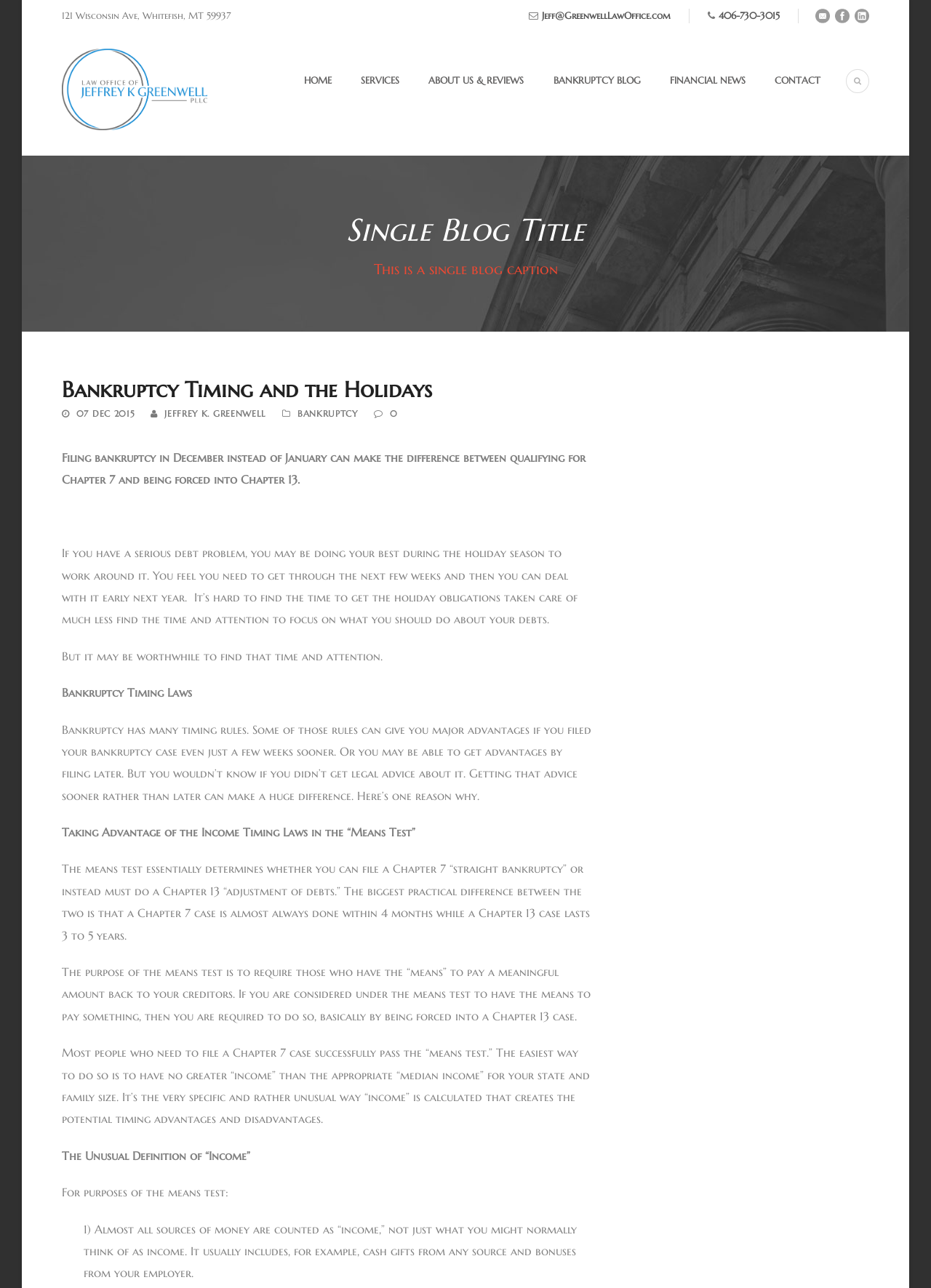Find the bounding box coordinates of the clickable region needed to perform the following instruction: "Click the 'CONTACT' link". The coordinates should be provided as four float numbers between 0 and 1, i.e., [left, top, right, bottom].

[0.801, 0.056, 0.881, 0.096]